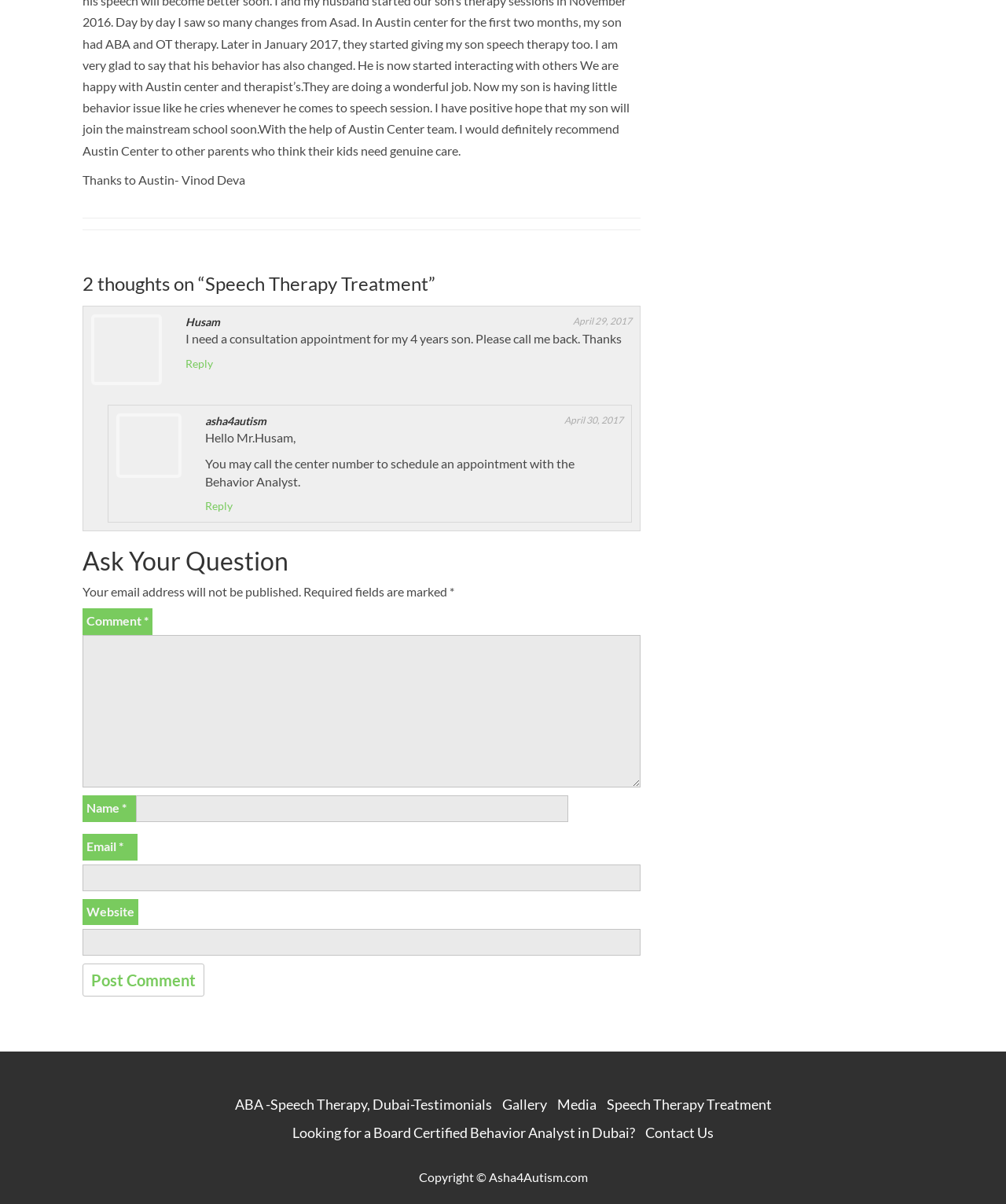Please identify the bounding box coordinates of the element's region that I should click in order to complete the following instruction: "Enter your name". The bounding box coordinates consist of four float numbers between 0 and 1, i.e., [left, top, right, bottom].

[0.135, 0.661, 0.565, 0.683]